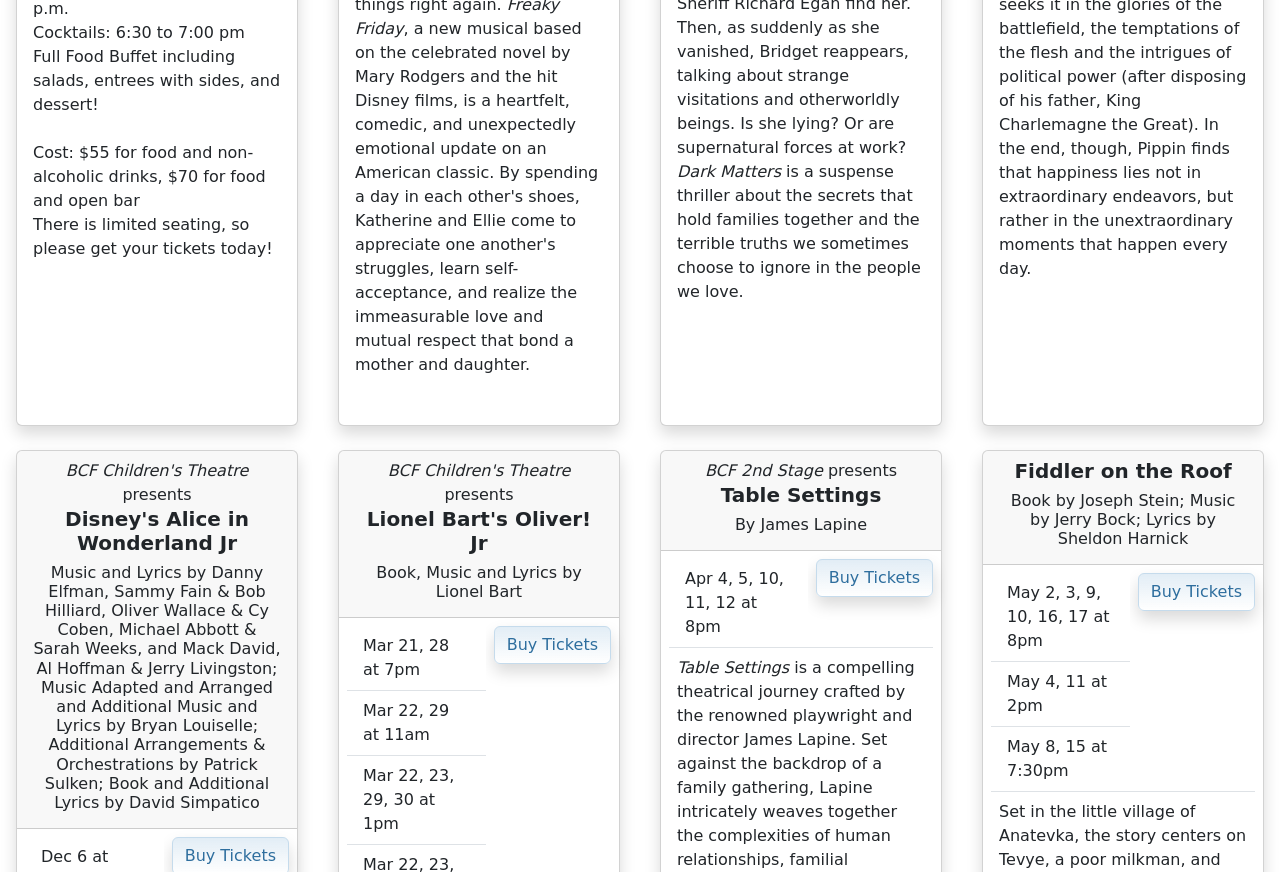Bounding box coordinates are to be given in the format (top-left x, top-left y, bottom-right x, bottom-right y). All values must be floating point numbers between 0 and 1. Provide the bounding box coordinate for the UI element described as: Buy Tickets

[0.386, 0.718, 0.477, 0.762]